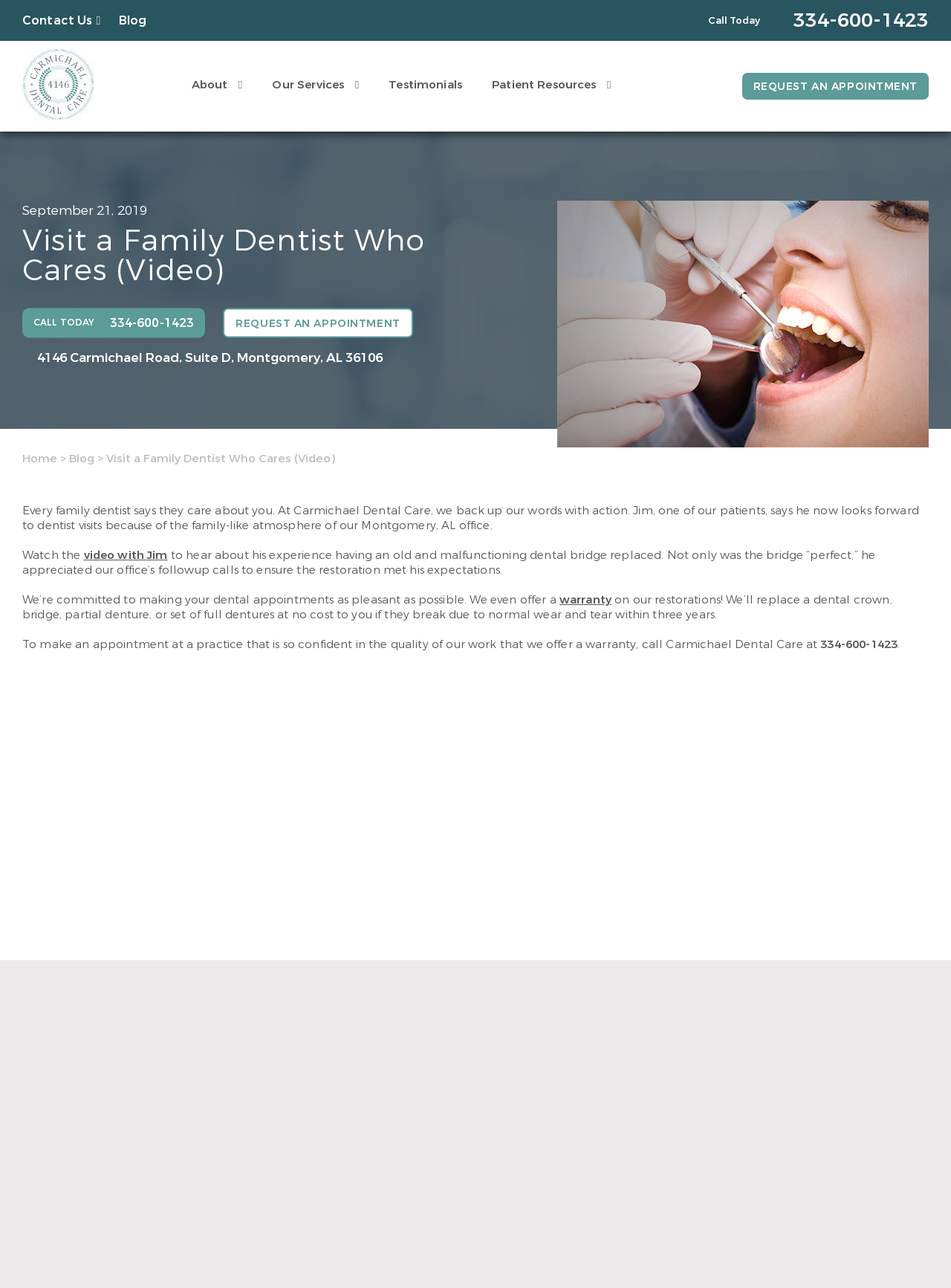Highlight the bounding box coordinates of the element that should be clicked to carry out the following instruction: "Watch the video with Jim". The coordinates must be given as four float numbers ranging from 0 to 1, i.e., [left, top, right, bottom].

[0.088, 0.425, 0.176, 0.437]